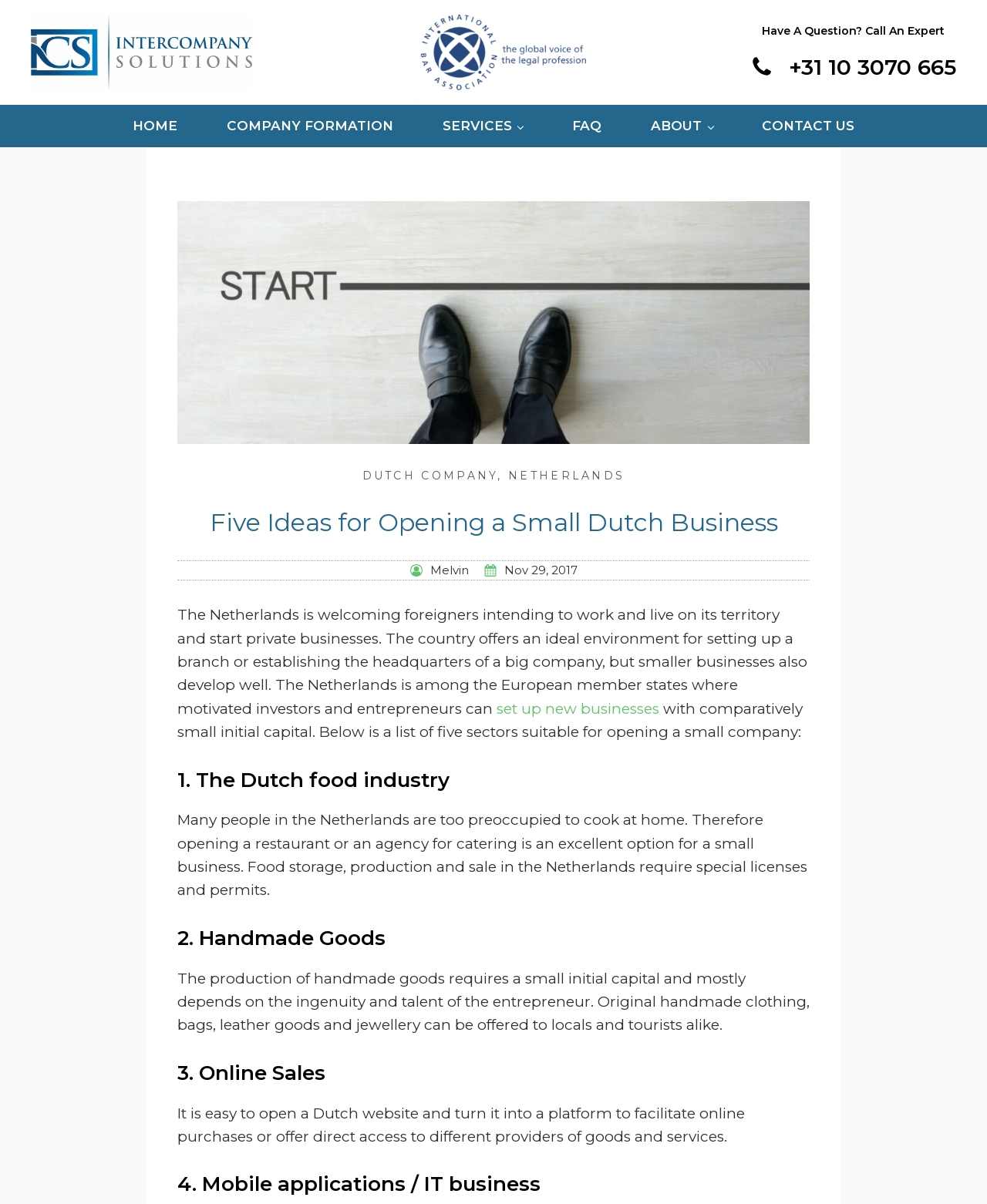Identify the bounding box coordinates of the region that should be clicked to execute the following instruction: "Go to 'COMPANY FORMATION'".

[0.204, 0.09, 0.423, 0.12]